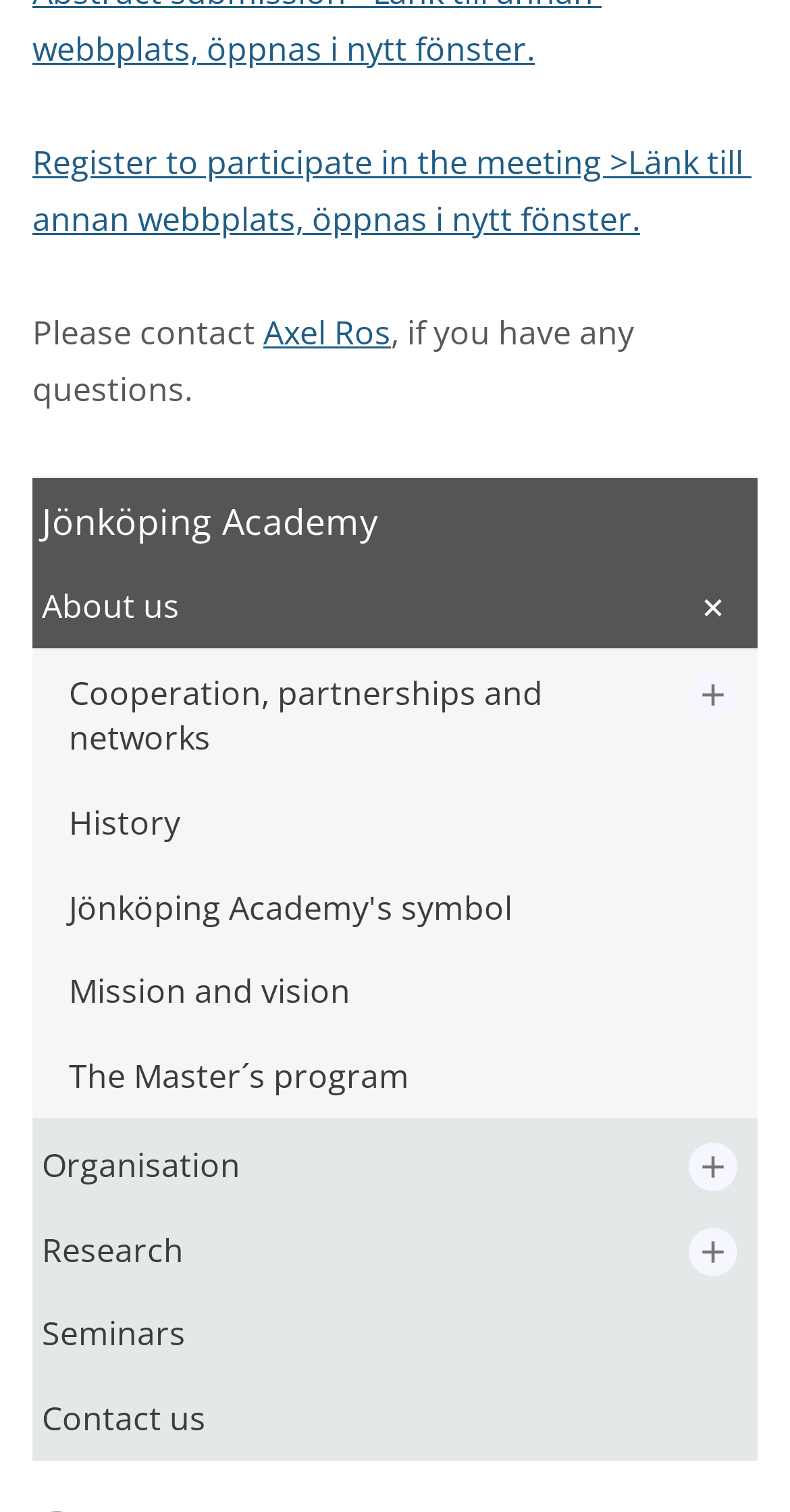Mark the bounding box of the element that matches the following description: "Contact us".

[0.041, 0.91, 0.742, 0.966]